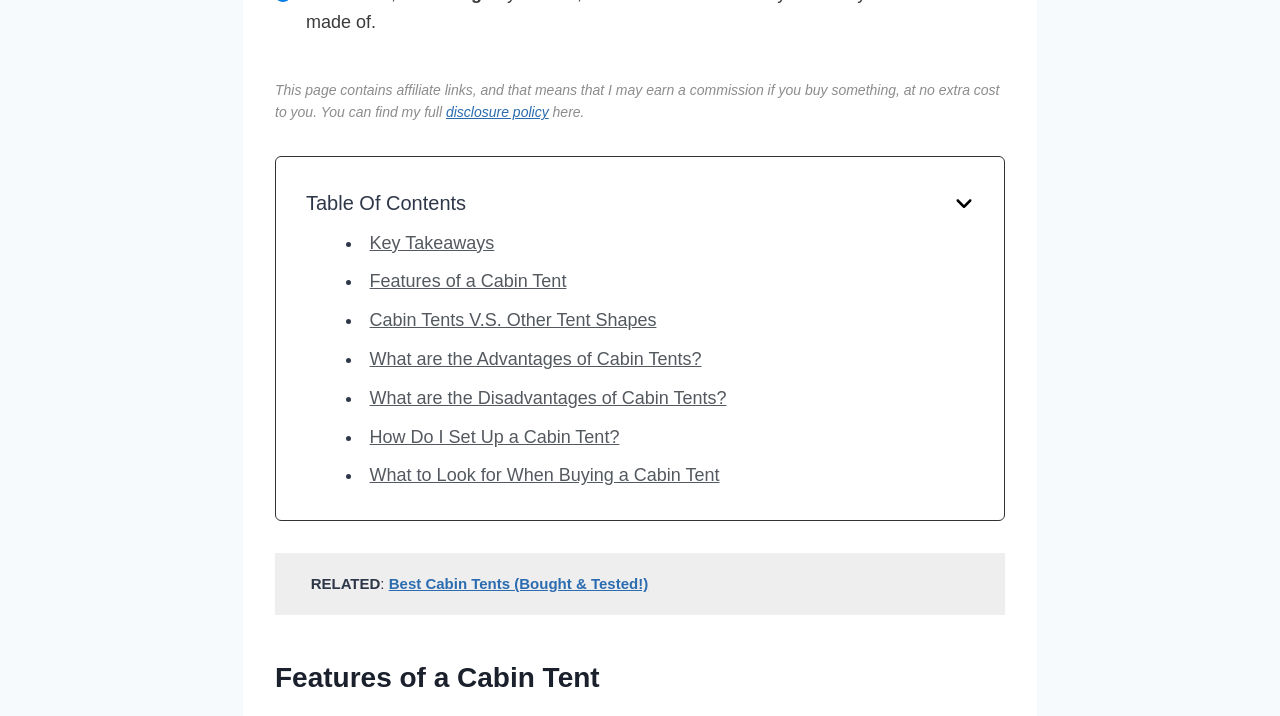Please answer the following question using a single word or phrase: What is the related topic mentioned at the bottom of the page?

Best Cabin Tents